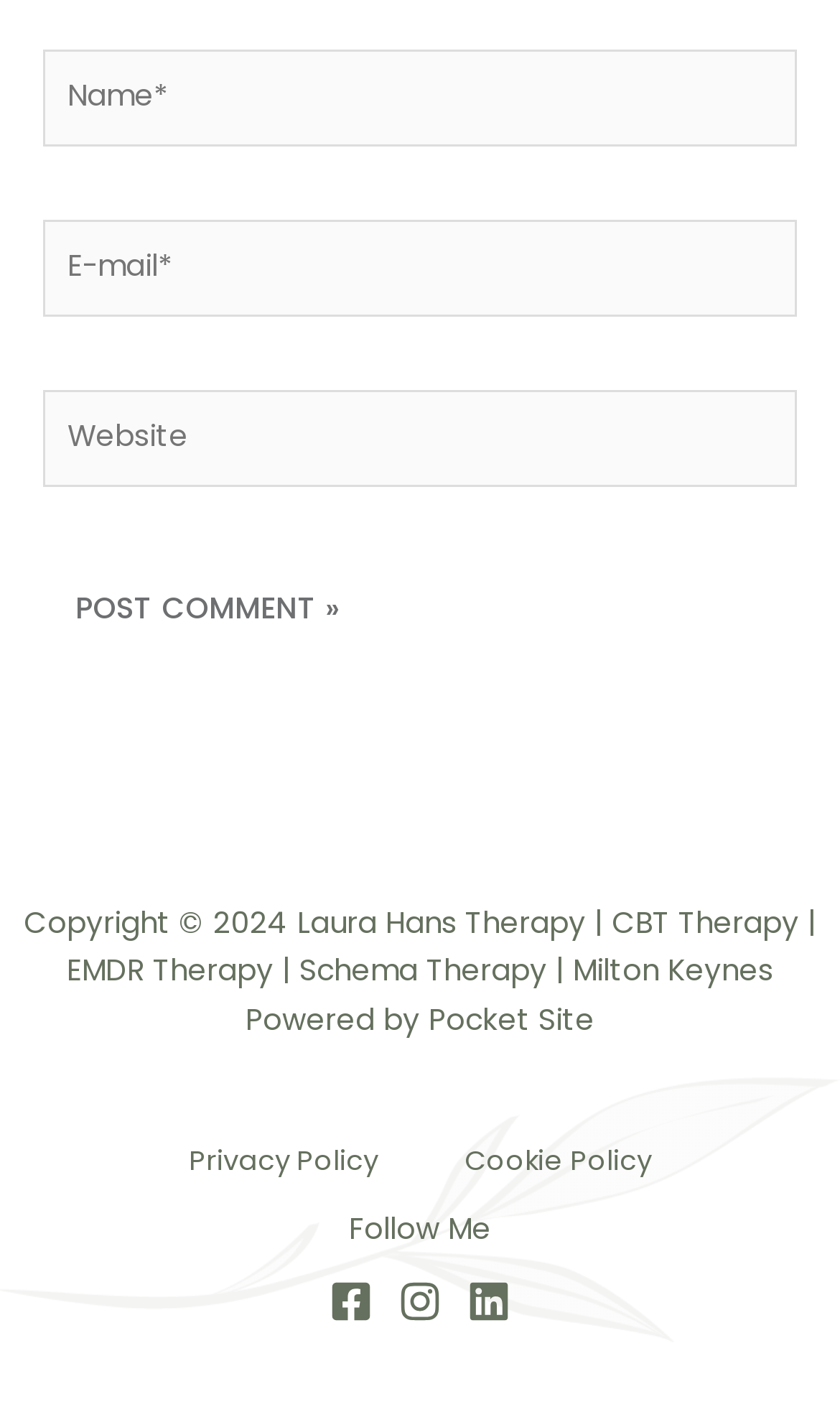How many social media platforms are linked?
Please provide a detailed and thorough answer to the question.

The webpage has links to three social media platforms, which are Facebook, Instagram, and Linkedin, each with an accompanying image.